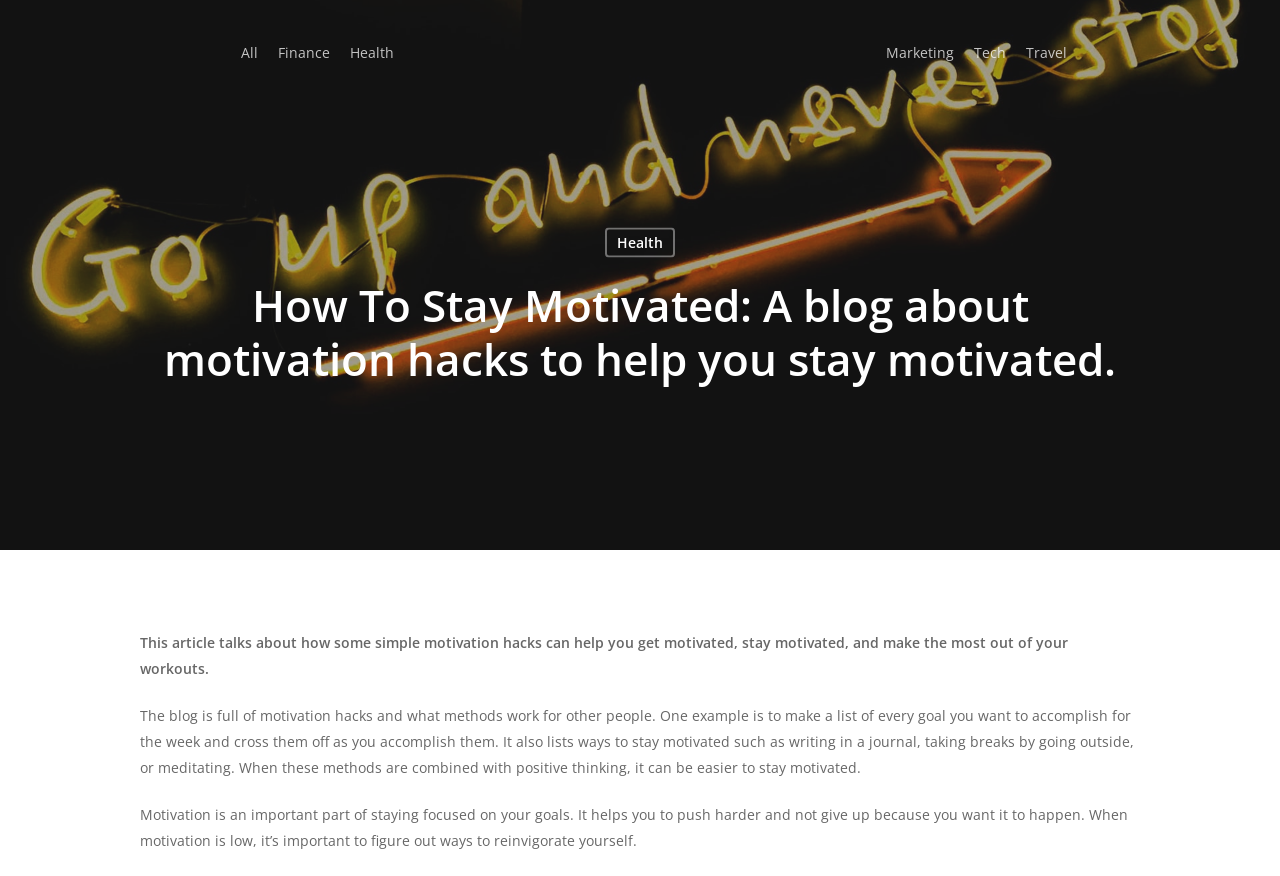Please provide a short answer using a single word or phrase for the question:
What is the purpose of motivation?

To push harder and not give up